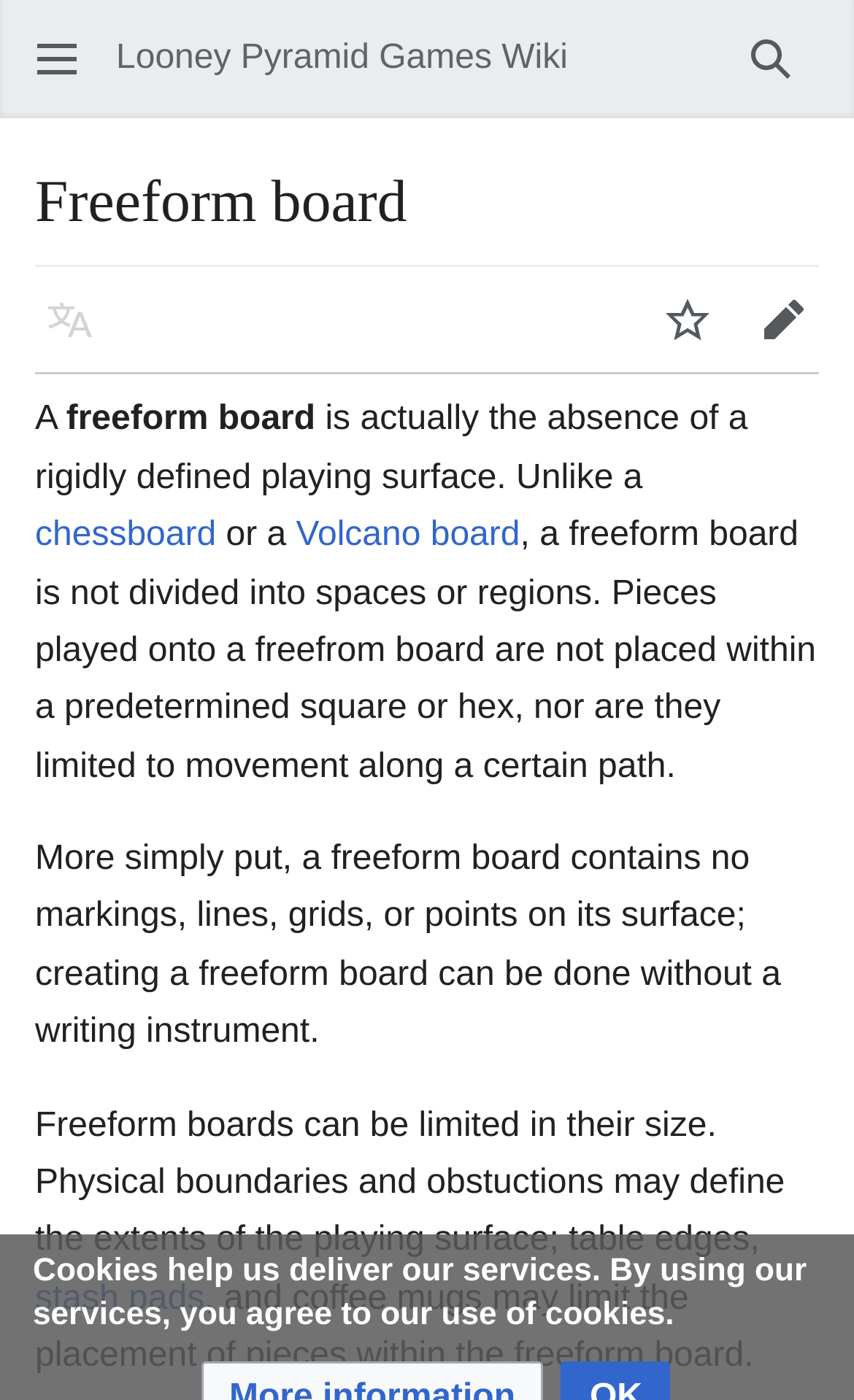What is the purpose of the 'Search' button?
Please elaborate on the answer to the question with detailed information.

The 'Search' button is likely used to search for specific content within the Looney Pyramid Games Wiki, allowing users to quickly find relevant information.